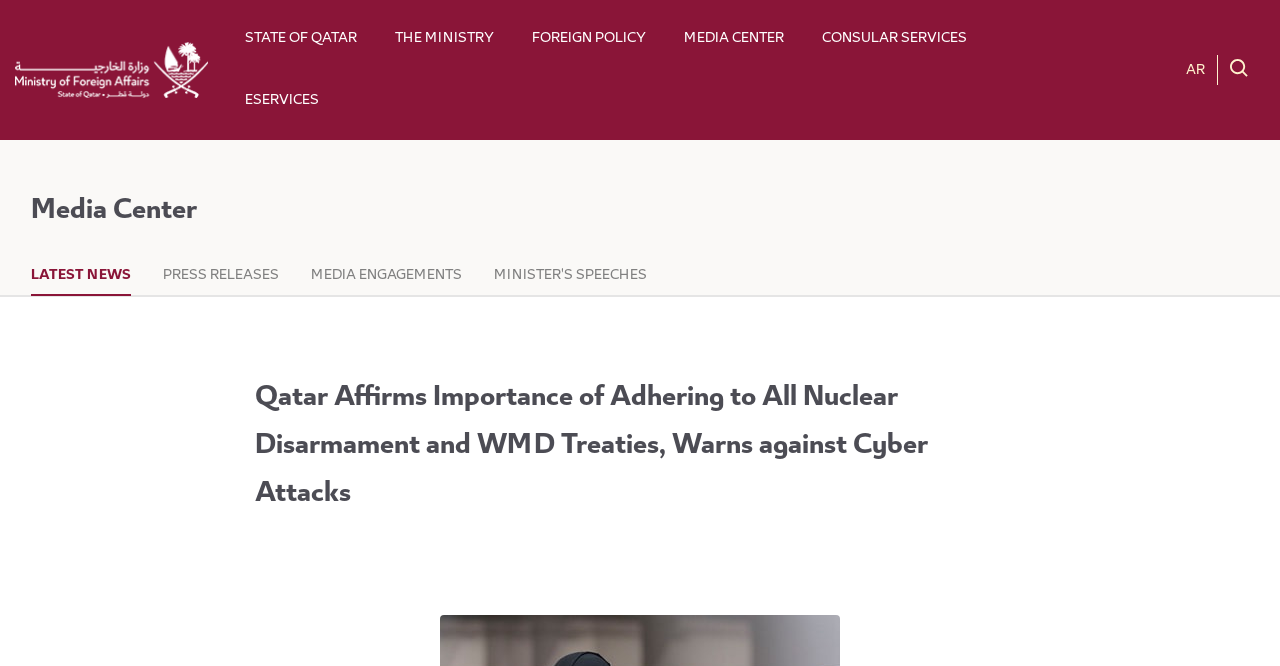What type of content is available in the Media Center?
From the details in the image, answer the question comprehensively.

The Media Center section is located below the main navigation links, and it has links to 'LATEST NEWS', 'PRESS RELEASES', 'MEDIA ENGAGEMENTS', and 'MINISTER'S SPEECHES', which suggests that the Media Center provides news and releases related to the State of Qatar.